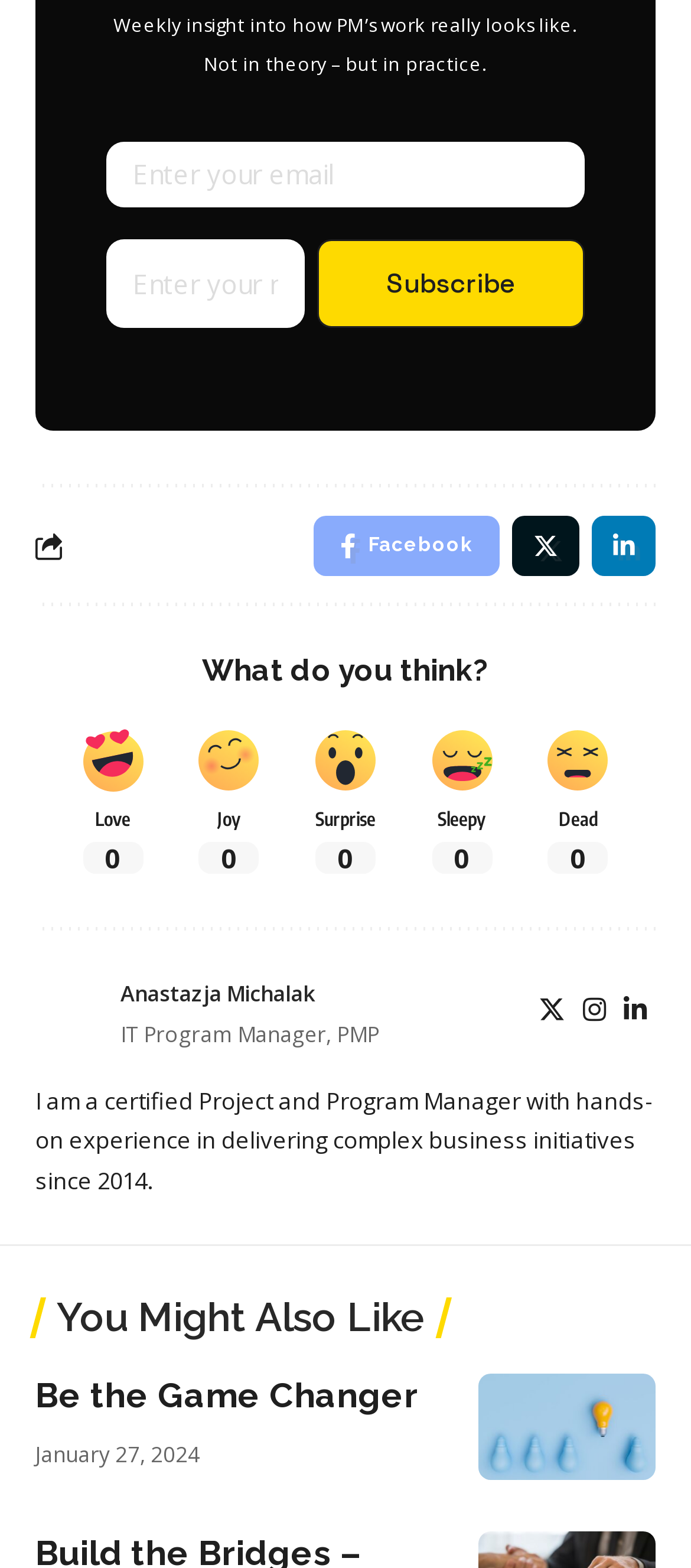Can you give a comprehensive explanation to the question given the content of the image?
What is the date of the latest article?

The date of the latest article can be found at the bottom of the page, where it is written 'January 27, 2024'. This date is located below the 'Be the Game Changer' heading, which suggests that it is the date of the latest article.